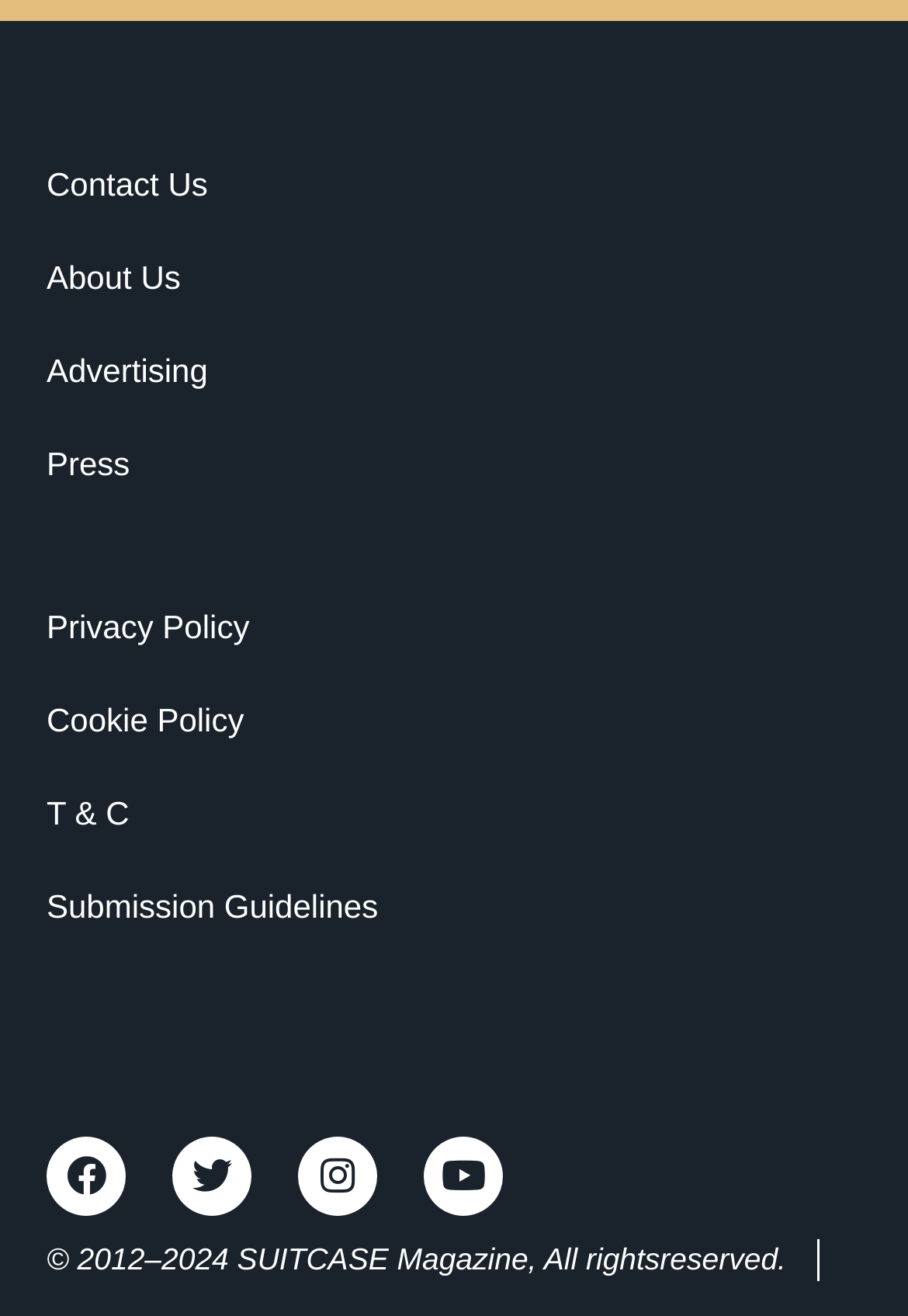How many links are there in the footer?
Answer with a single word or phrase by referring to the visual content.

8